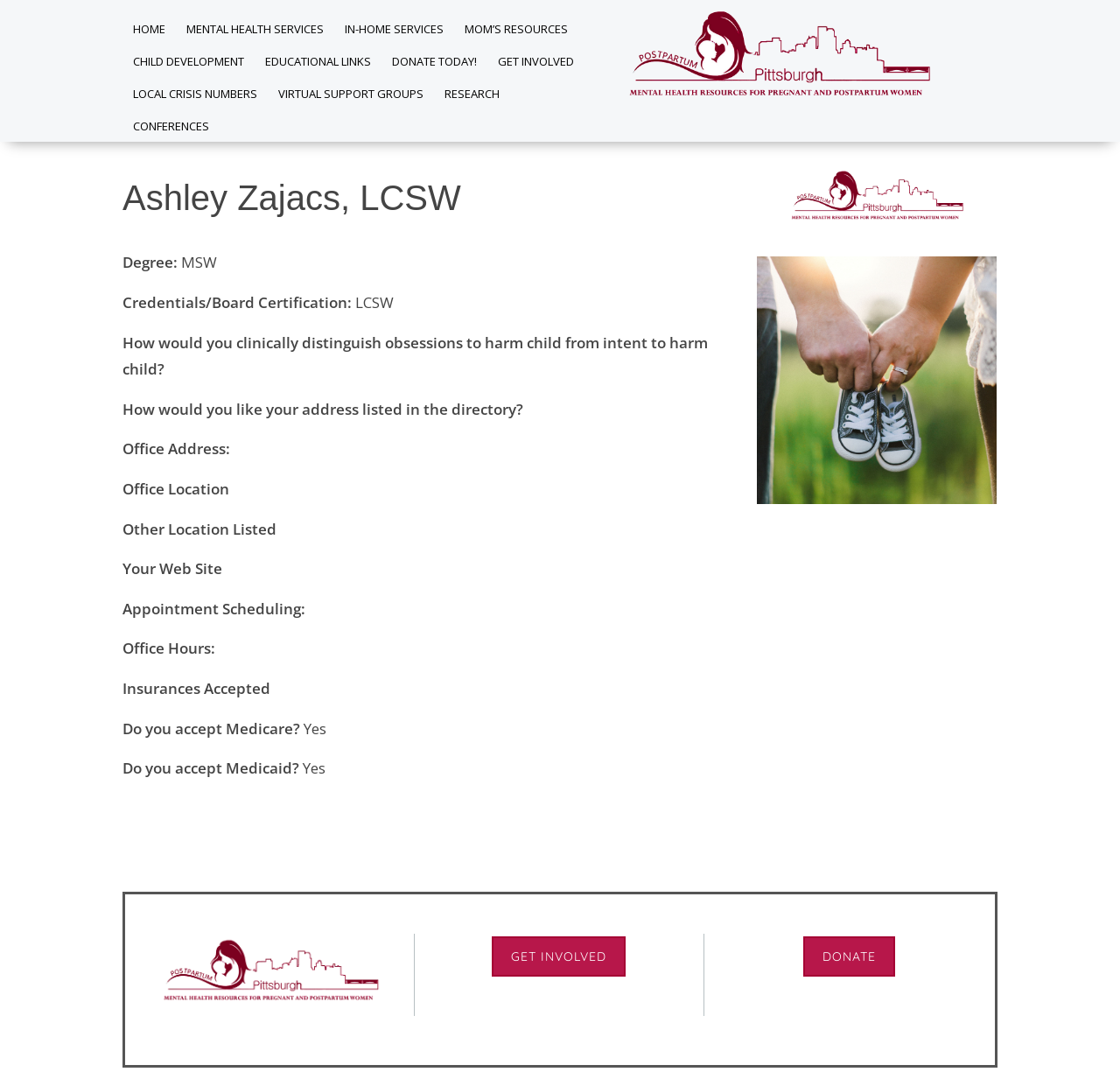Using the element description Local crisis numbers, predict the bounding box coordinates for the UI element. Provide the coordinates in (top-left x, top-left y, bottom-right x, bottom-right y) format with values ranging from 0 to 1.

[0.109, 0.072, 0.239, 0.102]